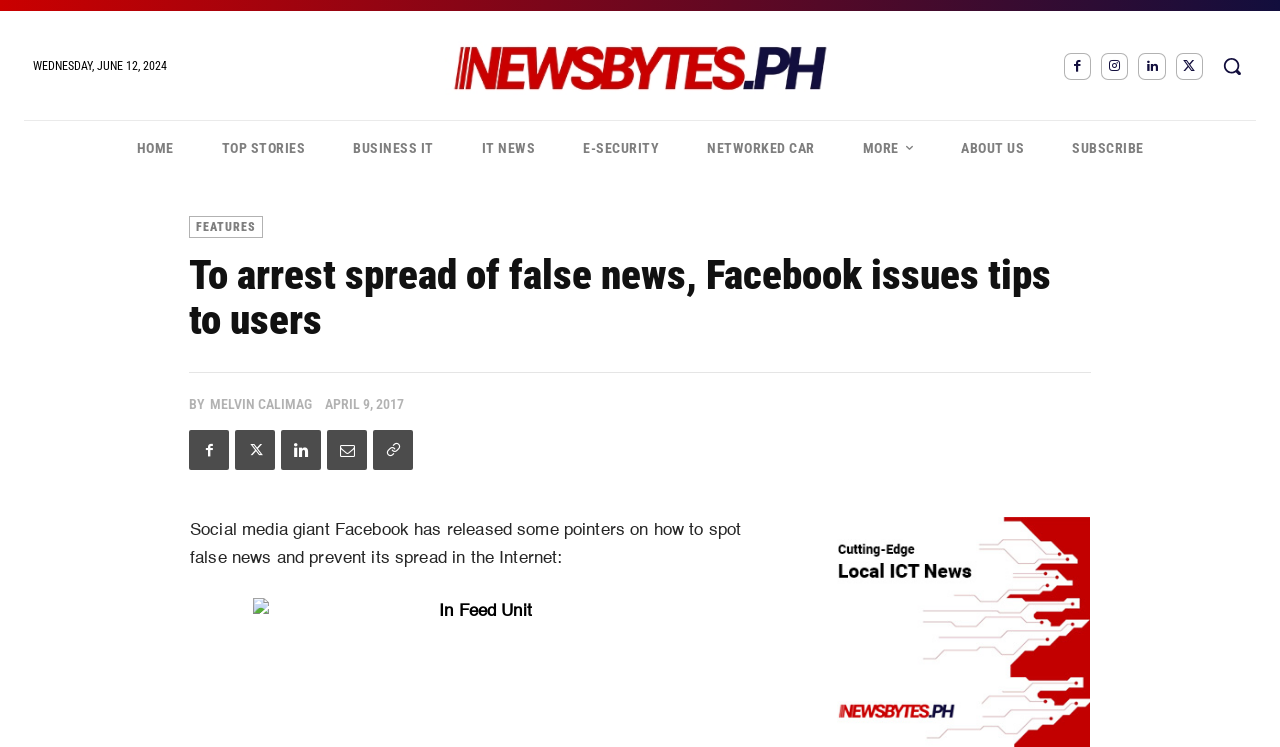Identify the bounding box of the UI element that matches this description: "aria-label="Search"".

[0.944, 0.056, 0.981, 0.12]